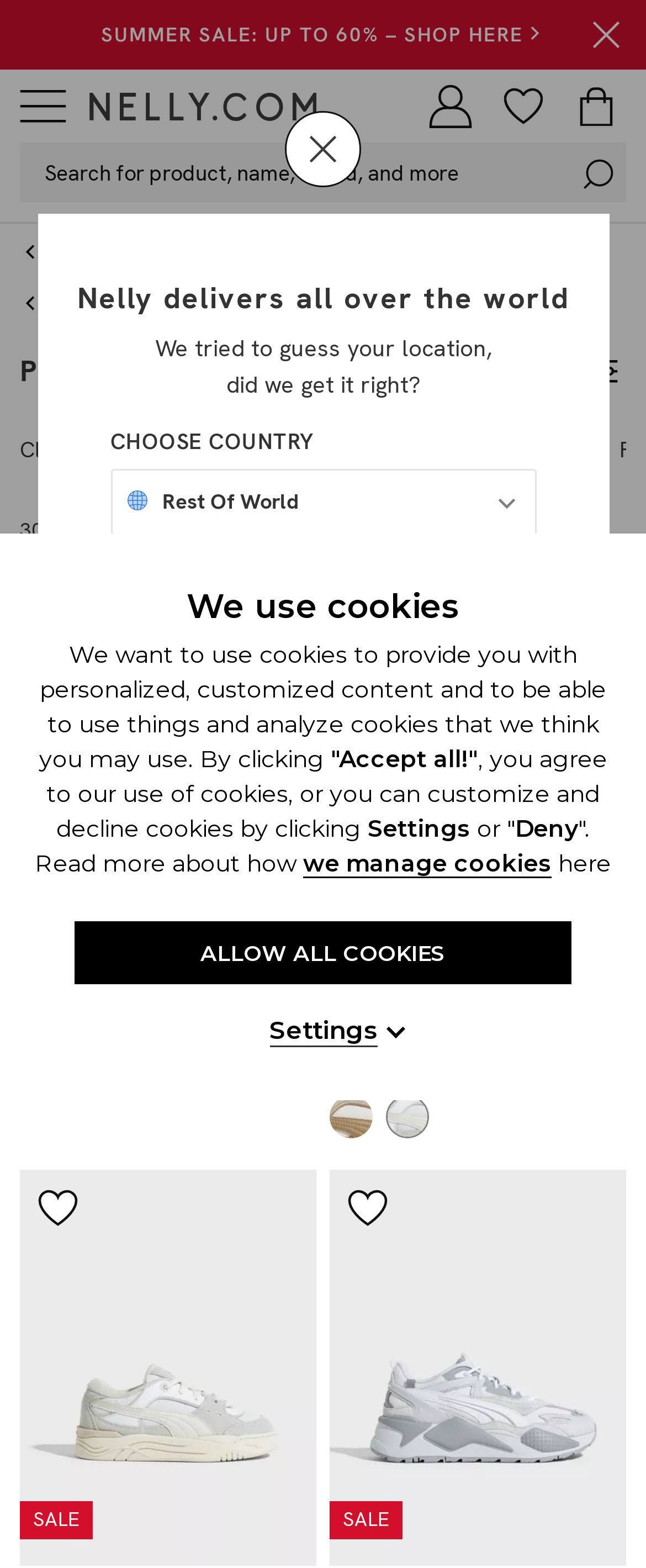Please predict the bounding box coordinates of the element's region where a click is necessary to complete the following instruction: "Choose country". The coordinates should be represented by four float numbers between 0 and 1, i.e., [left, top, right, bottom].

[0.171, 0.299, 0.829, 0.341]